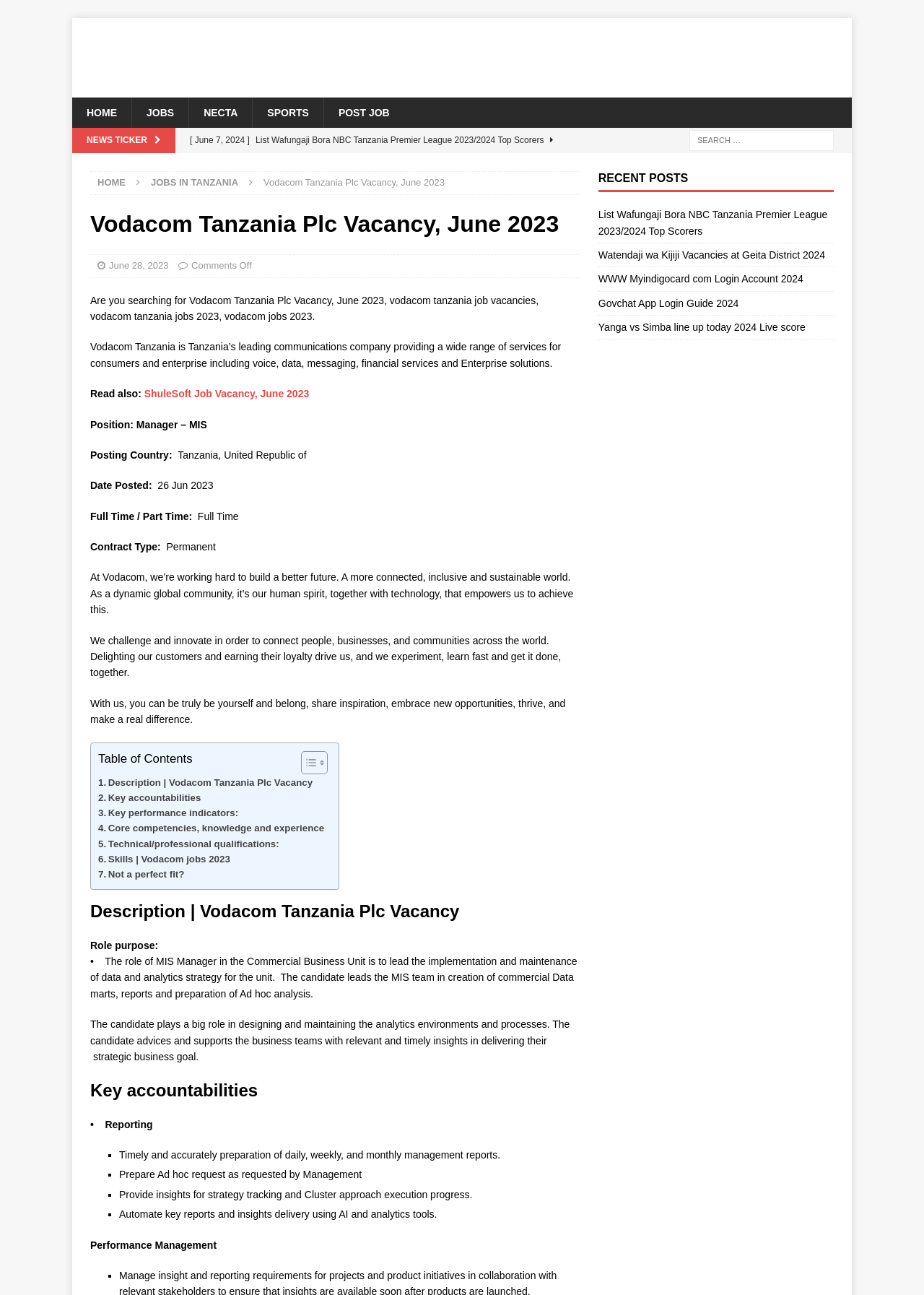What is the role of the MIS Manager?
Respond with a short answer, either a single word or a phrase, based on the image.

Lead implementation of data and analytics strategy